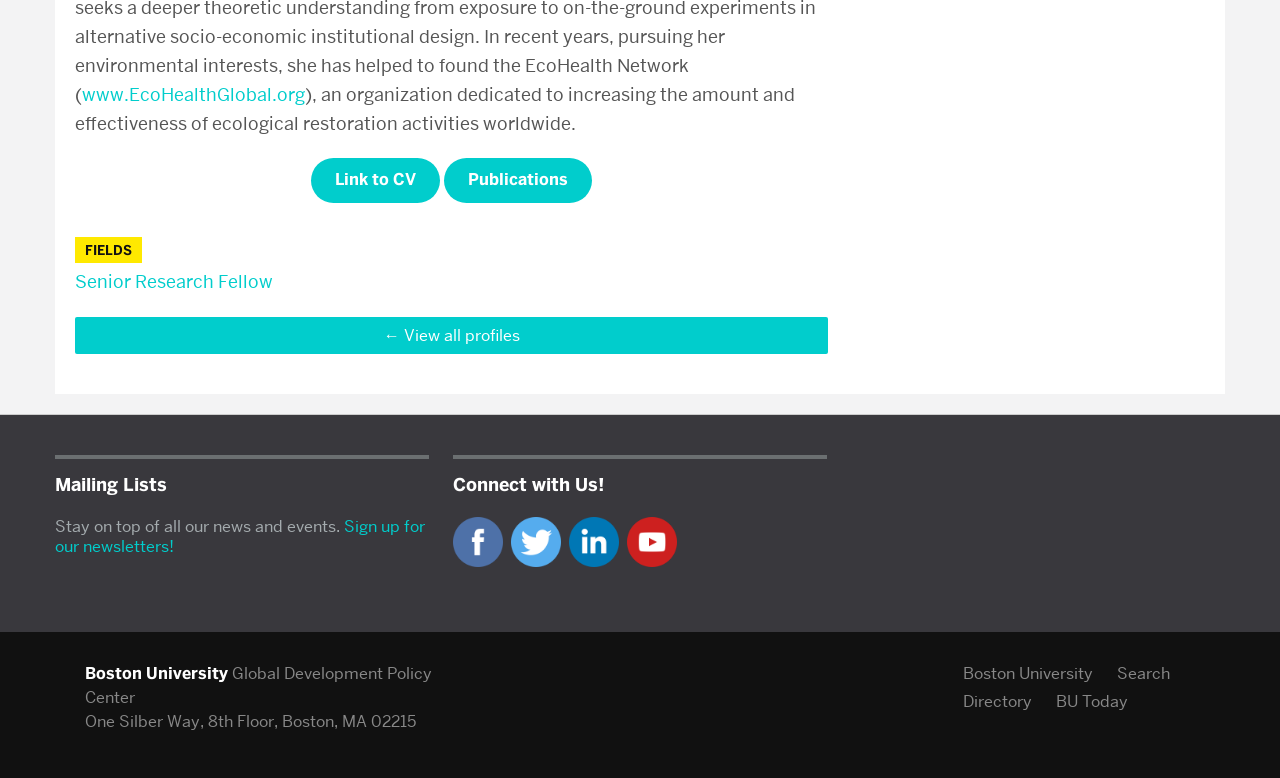Identify the bounding box coordinates of the clickable region required to complete the instruction: "view CV". The coordinates should be given as four float numbers within the range of 0 and 1, i.e., [left, top, right, bottom].

[0.243, 0.203, 0.344, 0.26]